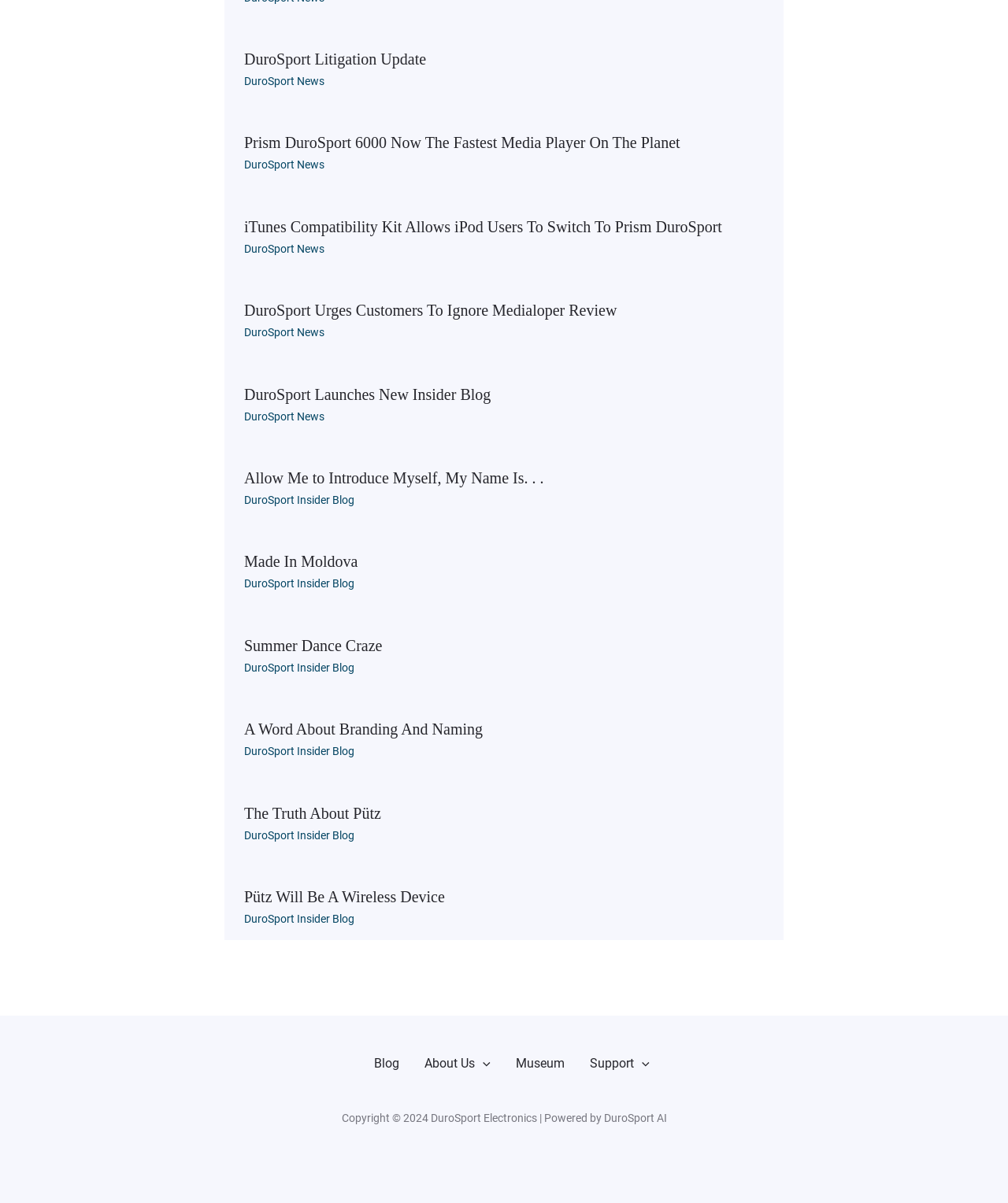Please mark the bounding box coordinates of the area that should be clicked to carry out the instruction: "Go to 'Blog'".

[0.359, 0.876, 0.409, 0.893]